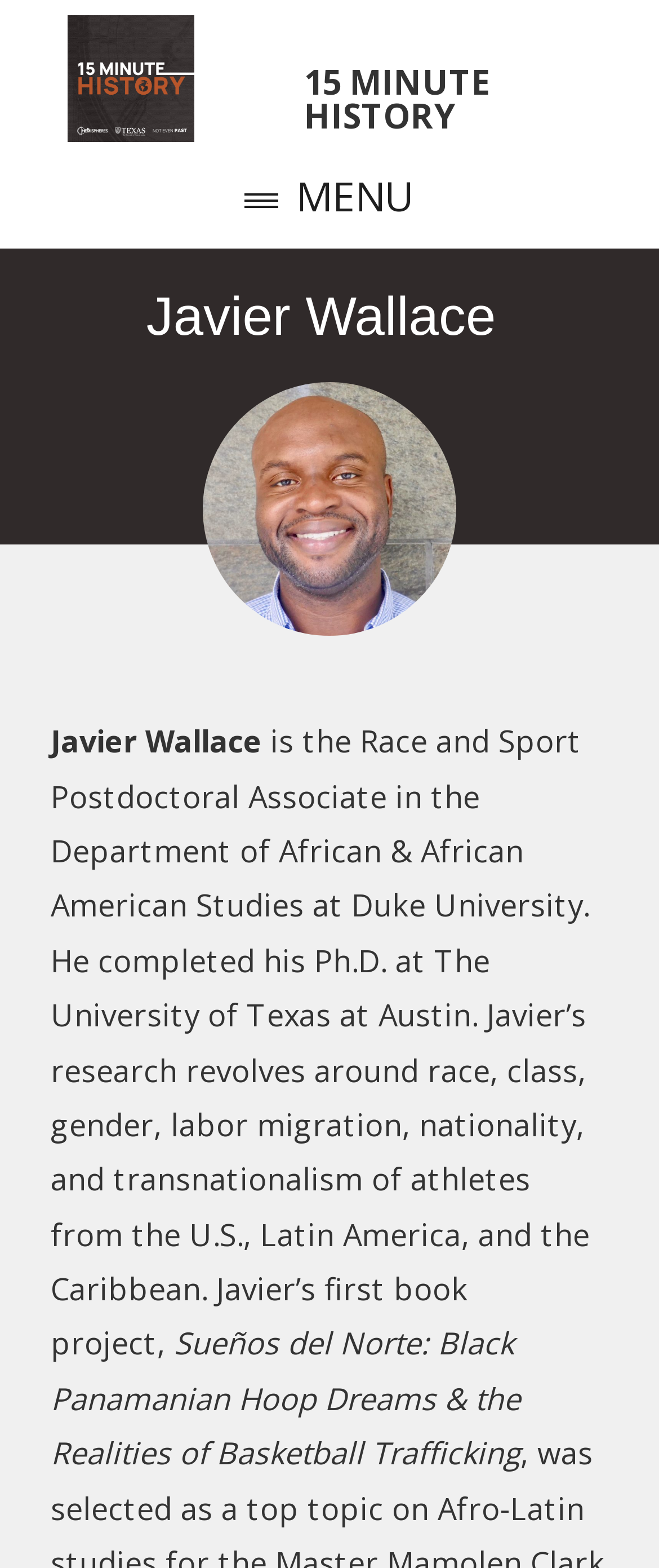Determine the bounding box coordinates in the format (top-left x, top-left y, bottom-right x, bottom-right y). Ensure all values are floating point numbers between 0 and 1. Identify the bounding box of the UI element described by: 15 Minute History

[0.103, 0.01, 0.897, 0.091]